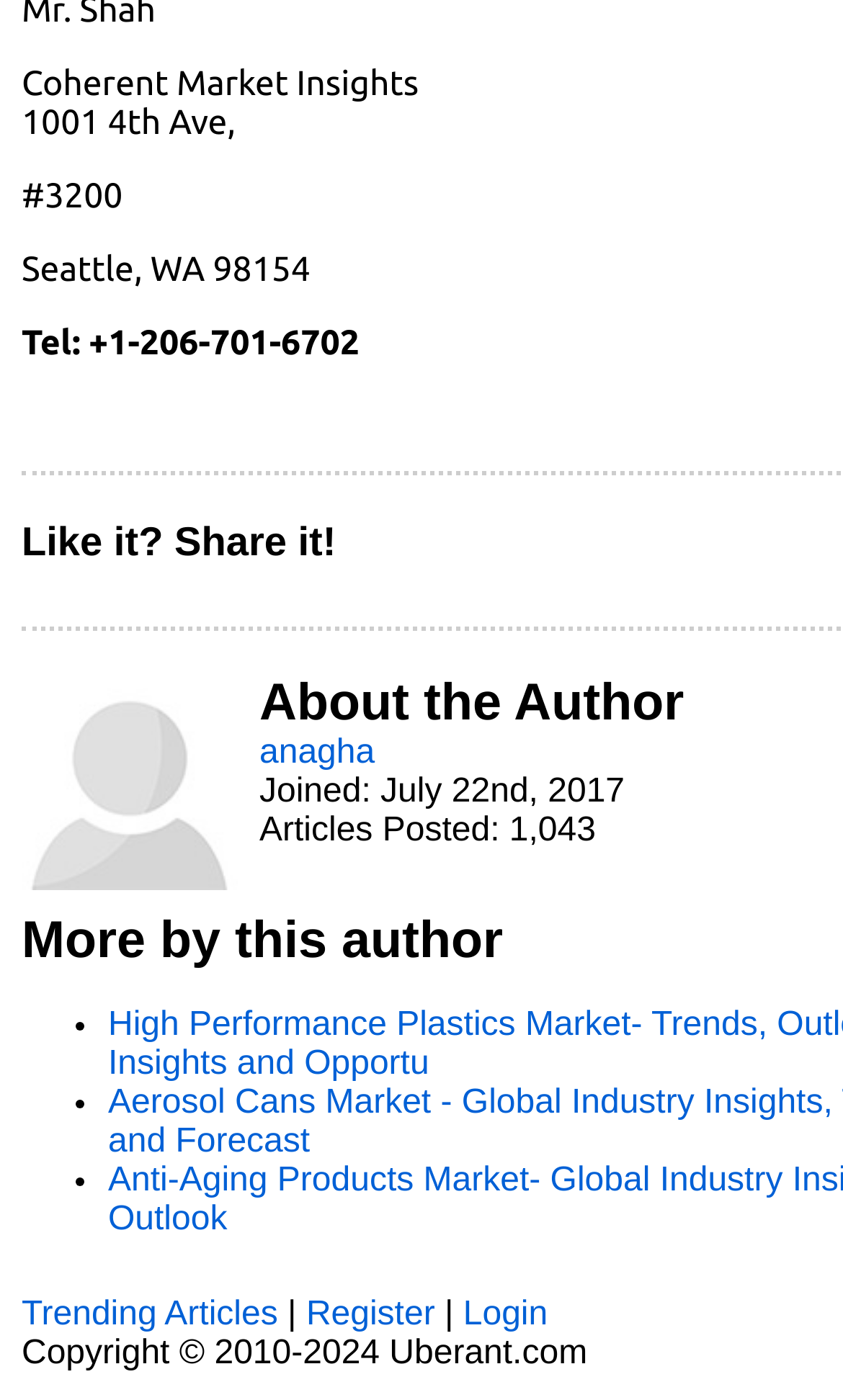What is the address of the author?
Craft a detailed and extensive response to the question.

The address of the author can be found in the top section of the webpage, where the author's information is displayed. The address is written in three lines, with the street address '1001 4th Ave' on the first line, the apartment number '#3200' on the second line, and the city, state, and zip code 'Seattle, WA 98154' on the third line.